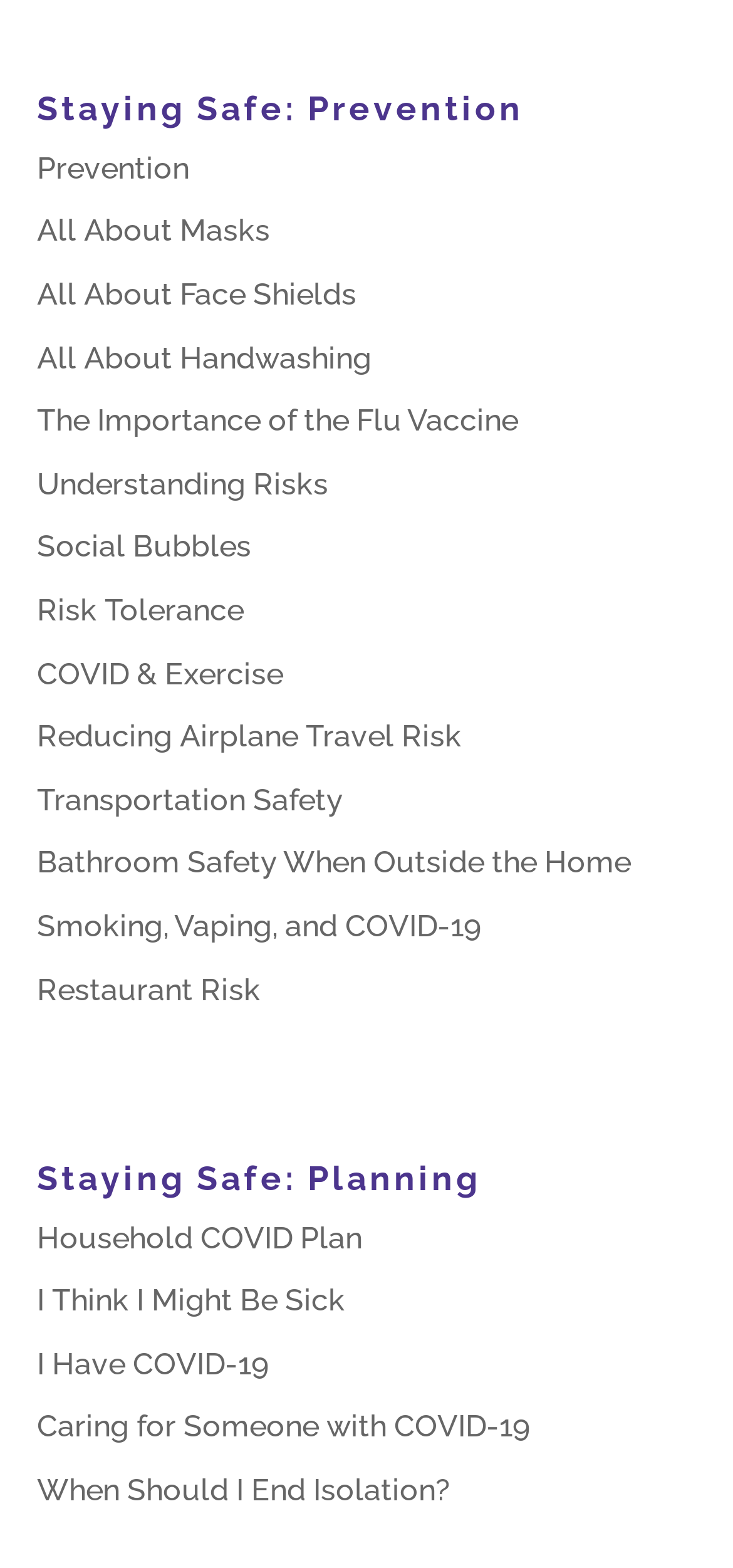Based on the image, please respond to the question with as much detail as possible:
How many links are there under 'Staying Safe: Prevention'?

I counted the number of links under the heading 'Staying Safe: Prevention' and found 12 links, including 'Prevention', 'All About Masks', 'All About Face Shields', and so on.